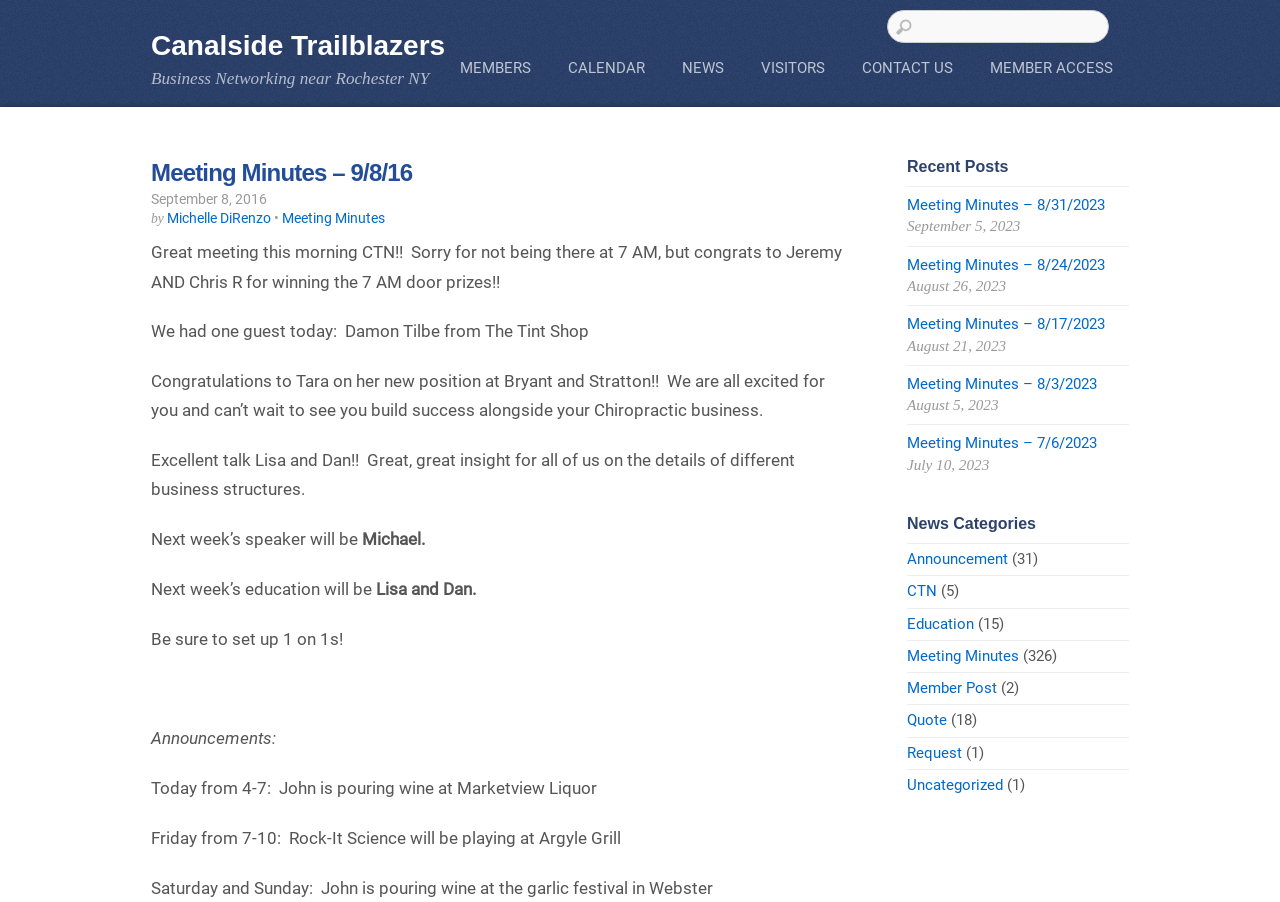Use a single word or phrase to respond to the question:
What is the name of the business that John is pouring wine for?

Marketview Liquor